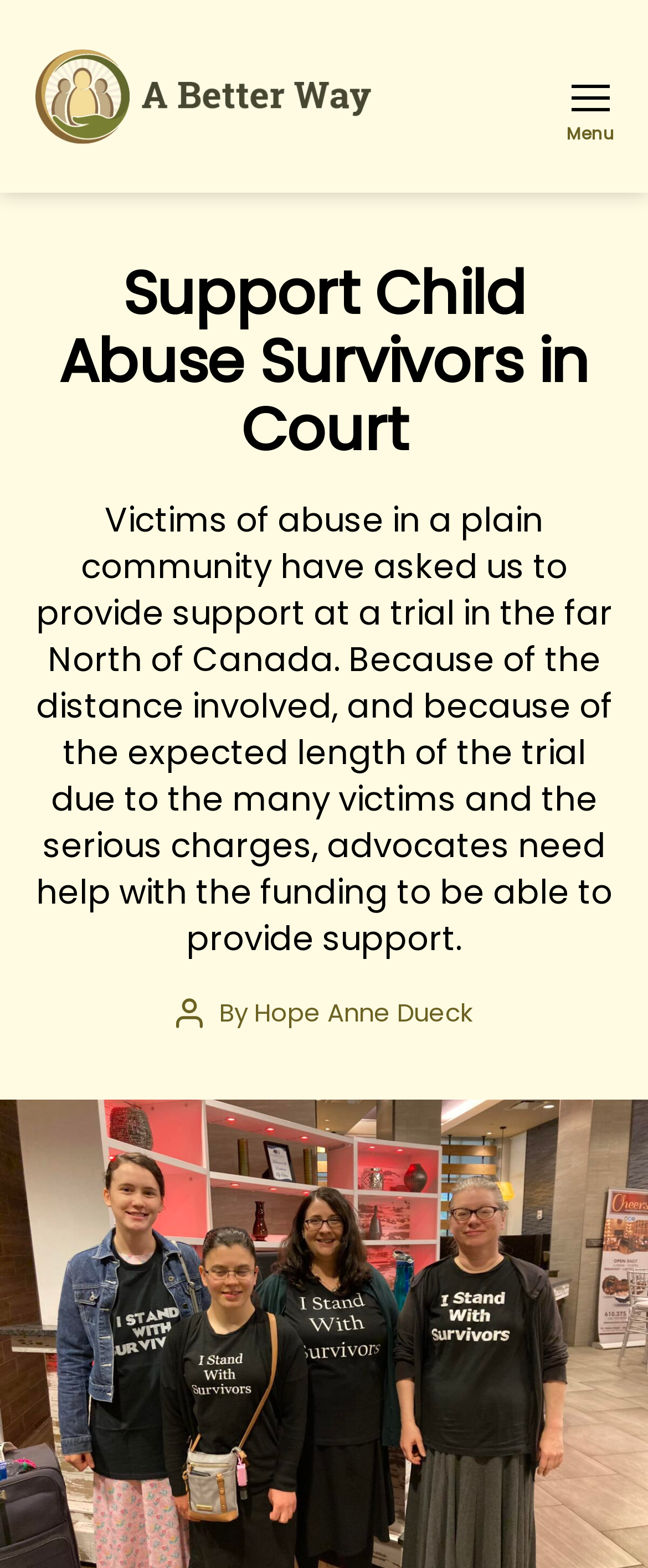Analyze the image and provide a detailed answer to the question: Where is the trial taking place?

The location of the trial can be found in the StaticText element, which states 'Victims of abuse in a plain community have asked us to provide support at a trial in the far North of Canada'.